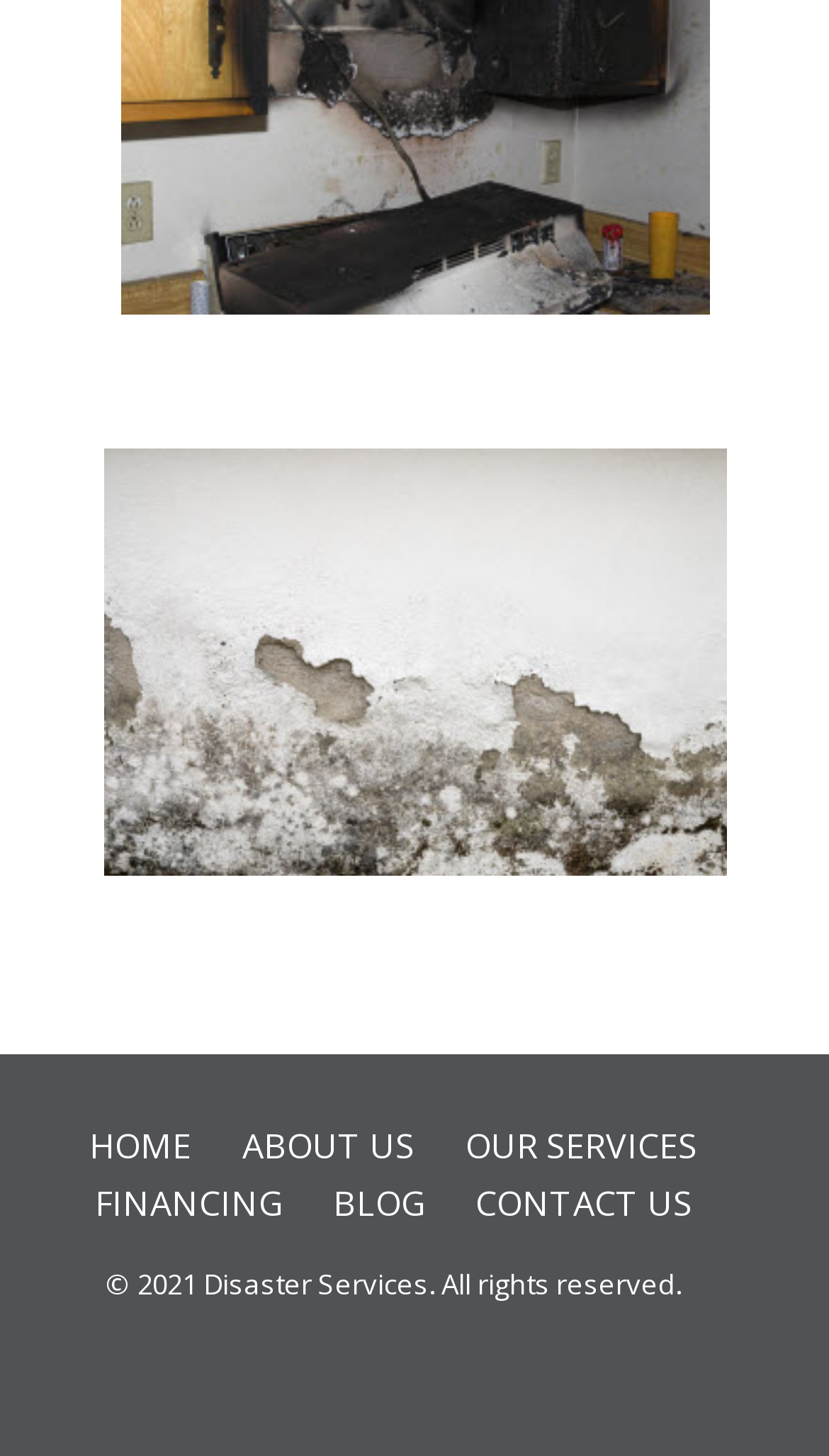Is there an image on the webpage?
Please provide a detailed answer to the question.

I found an image element within a link element with a bounding box of [0.114, 0.303, 0.886, 0.607], indicating the presence of an image on the webpage.